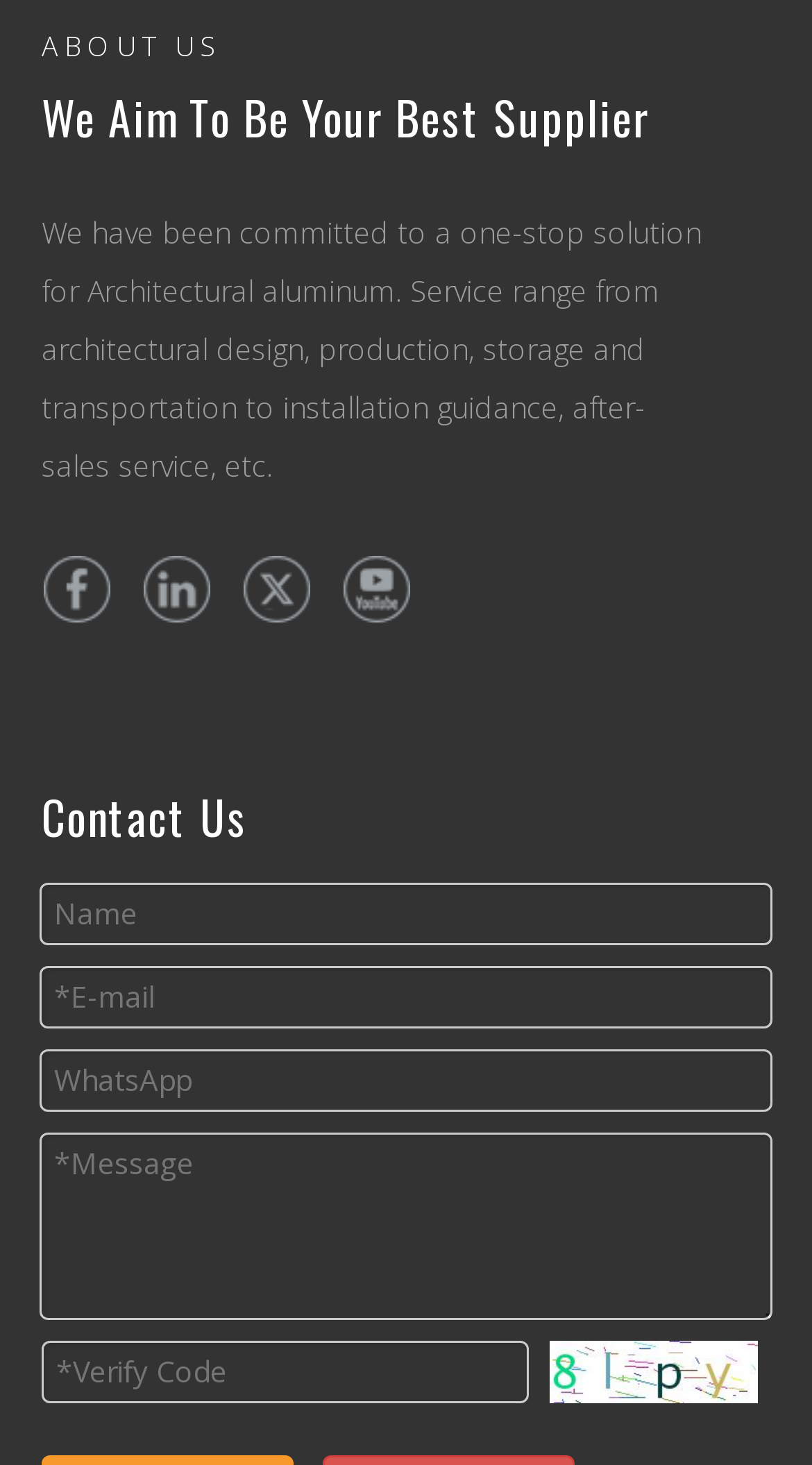Please provide a comprehensive response to the question based on the details in the image: How many fields are there in the contact form?

There are five fields in the contact form, which are Name, E-mail, WhatsApp, Message, and Verify Code, allowing users to input their information and send a message to the company.